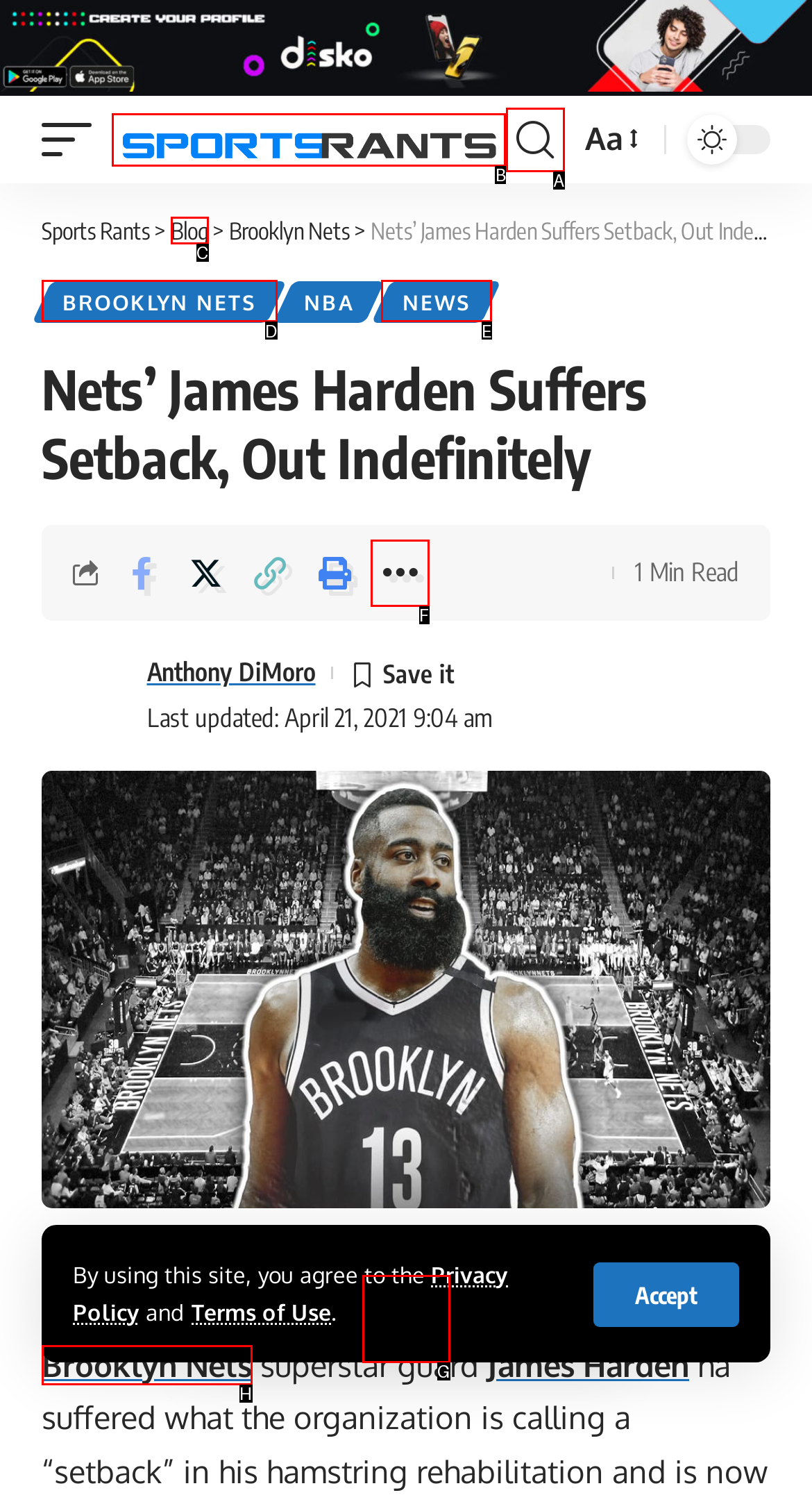Pick the option that should be clicked to perform the following task: Click on the 'Sports Rants' link
Answer with the letter of the selected option from the available choices.

B